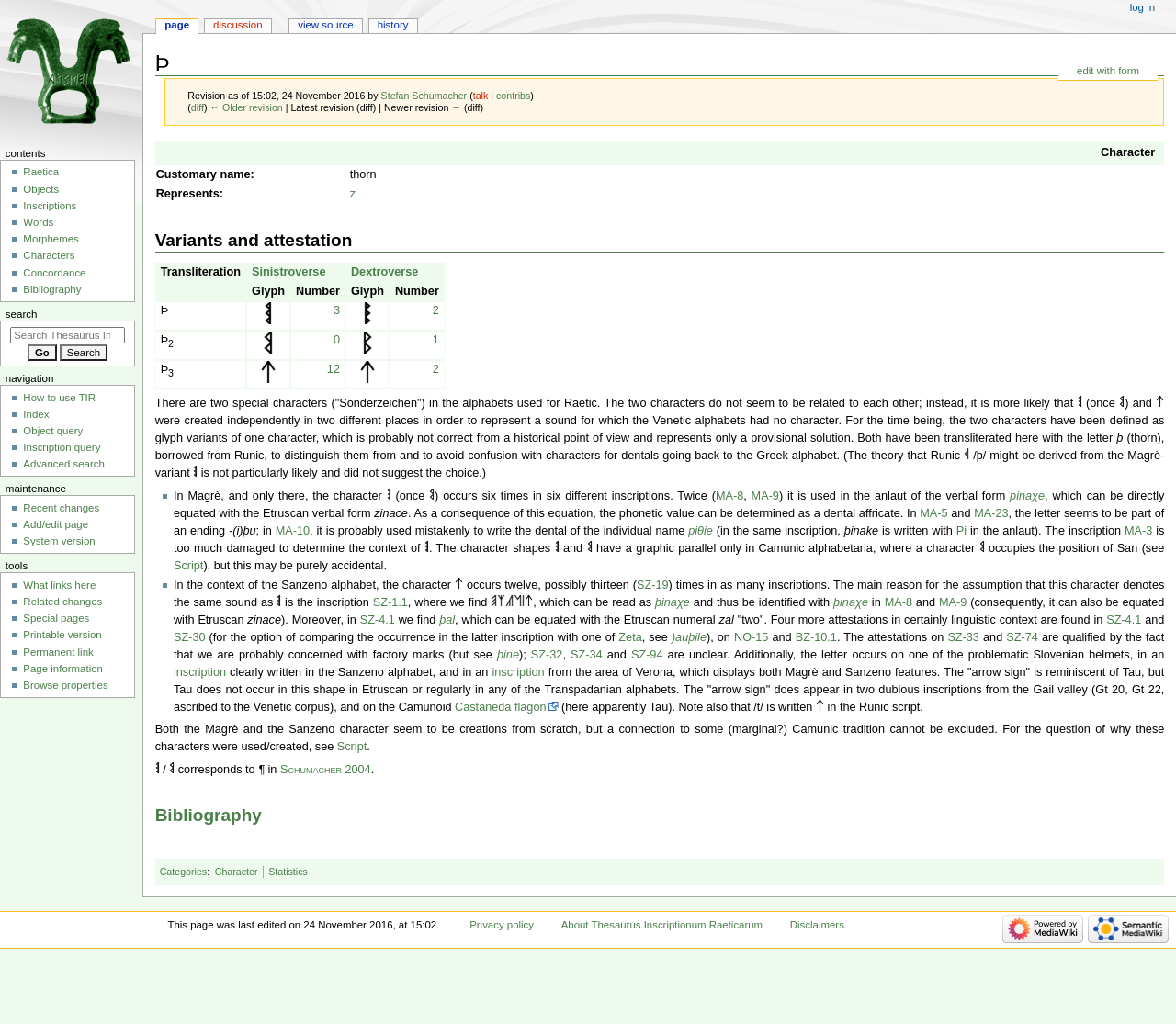What is the transliteration of the first variant?
With the help of the image, please provide a detailed response to the question.

The 'Variants and attestation' table has a column header 'Transliteration'. The first row of the table has an empty grid cell under the 'Transliteration' column, indicating that the transliteration of the first variant is not provided.